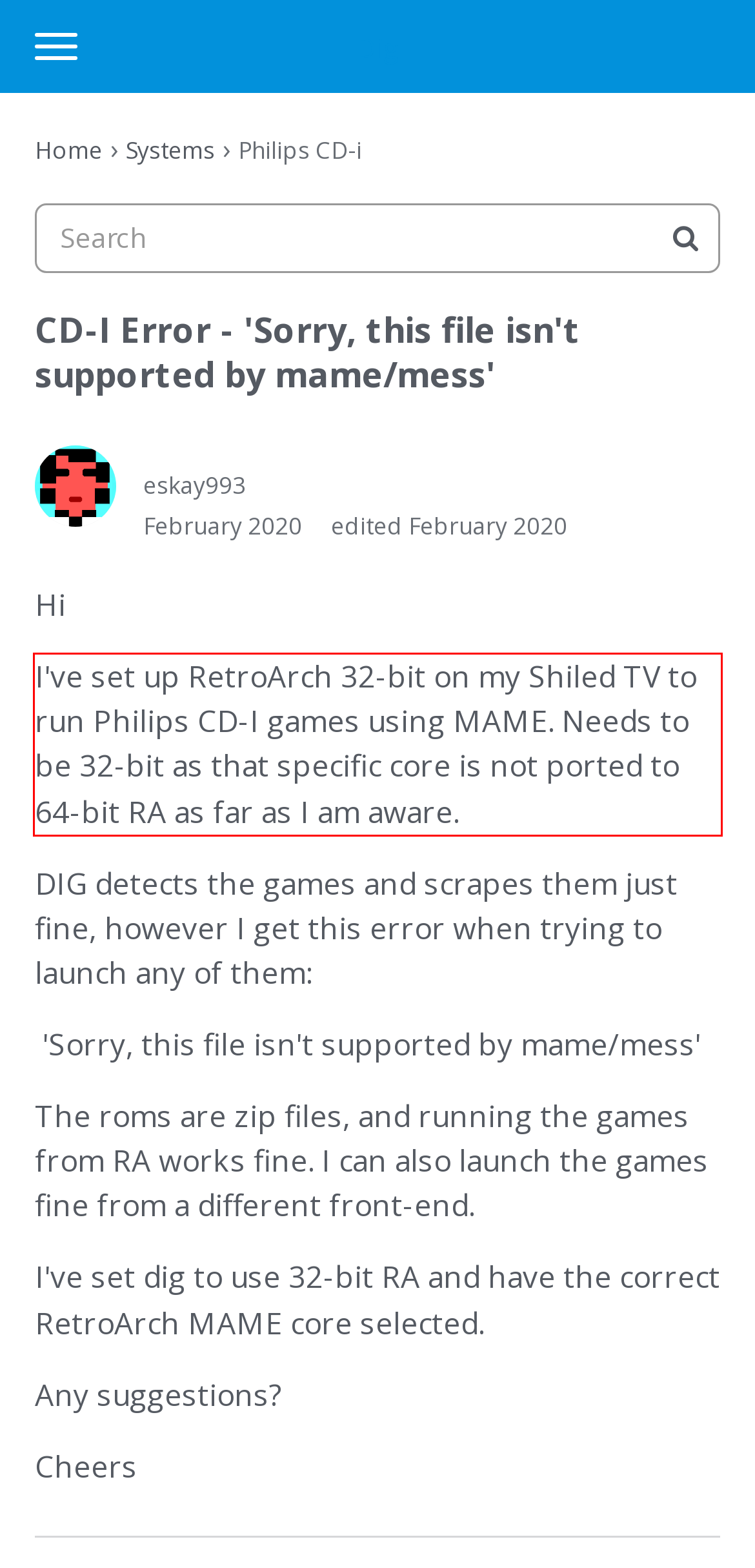You are given a screenshot showing a webpage with a red bounding box. Perform OCR to capture the text within the red bounding box.

I've set up RetroArch 32-bit on my Shiled TV to run Philips CD-I games using MAME. Needs to be 32-bit as that specific core is not ported to 64-bit RA as far as I am aware.